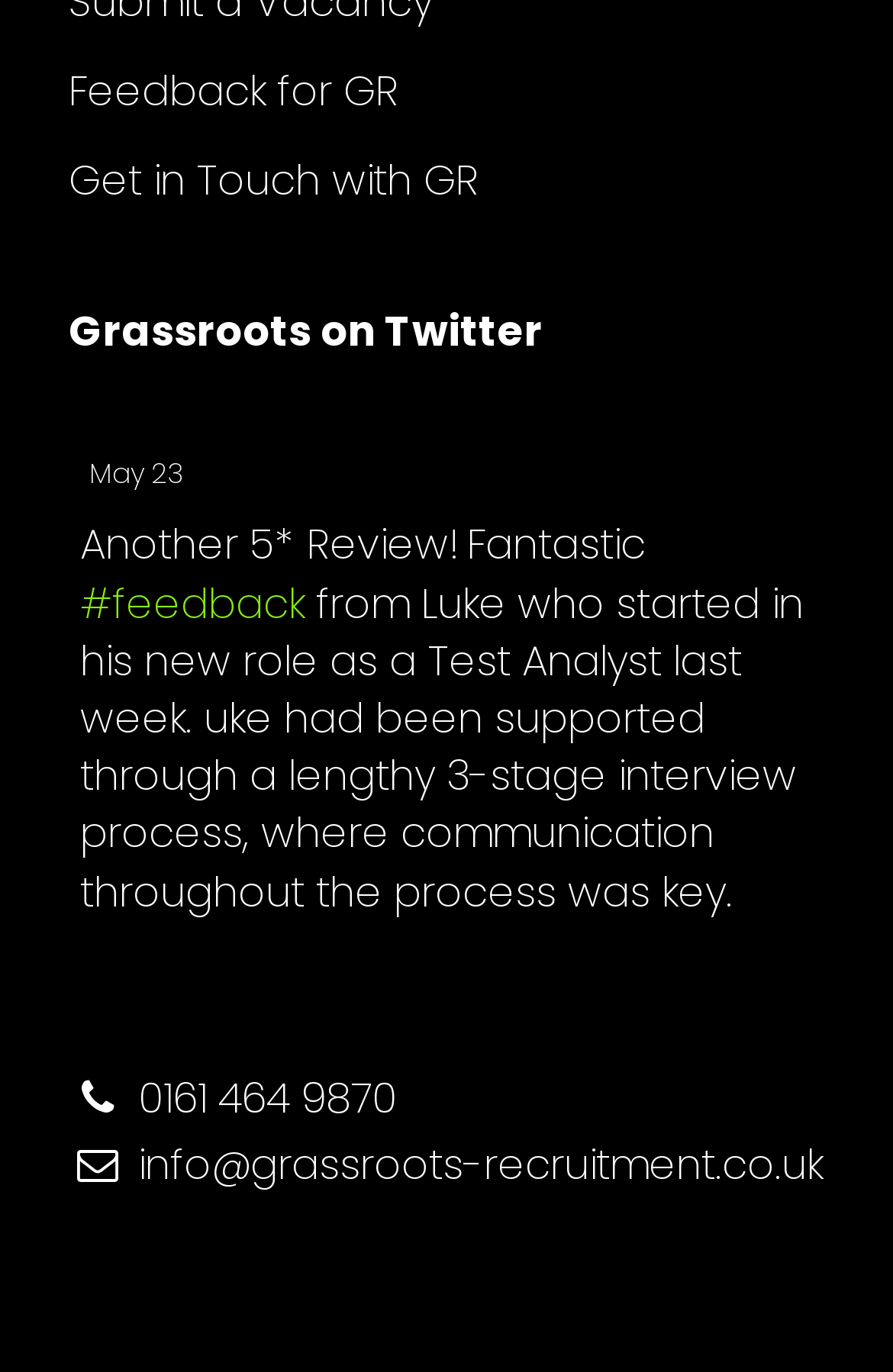Reply to the question with a single word or phrase:
How many Twitter links are on the webpage?

4